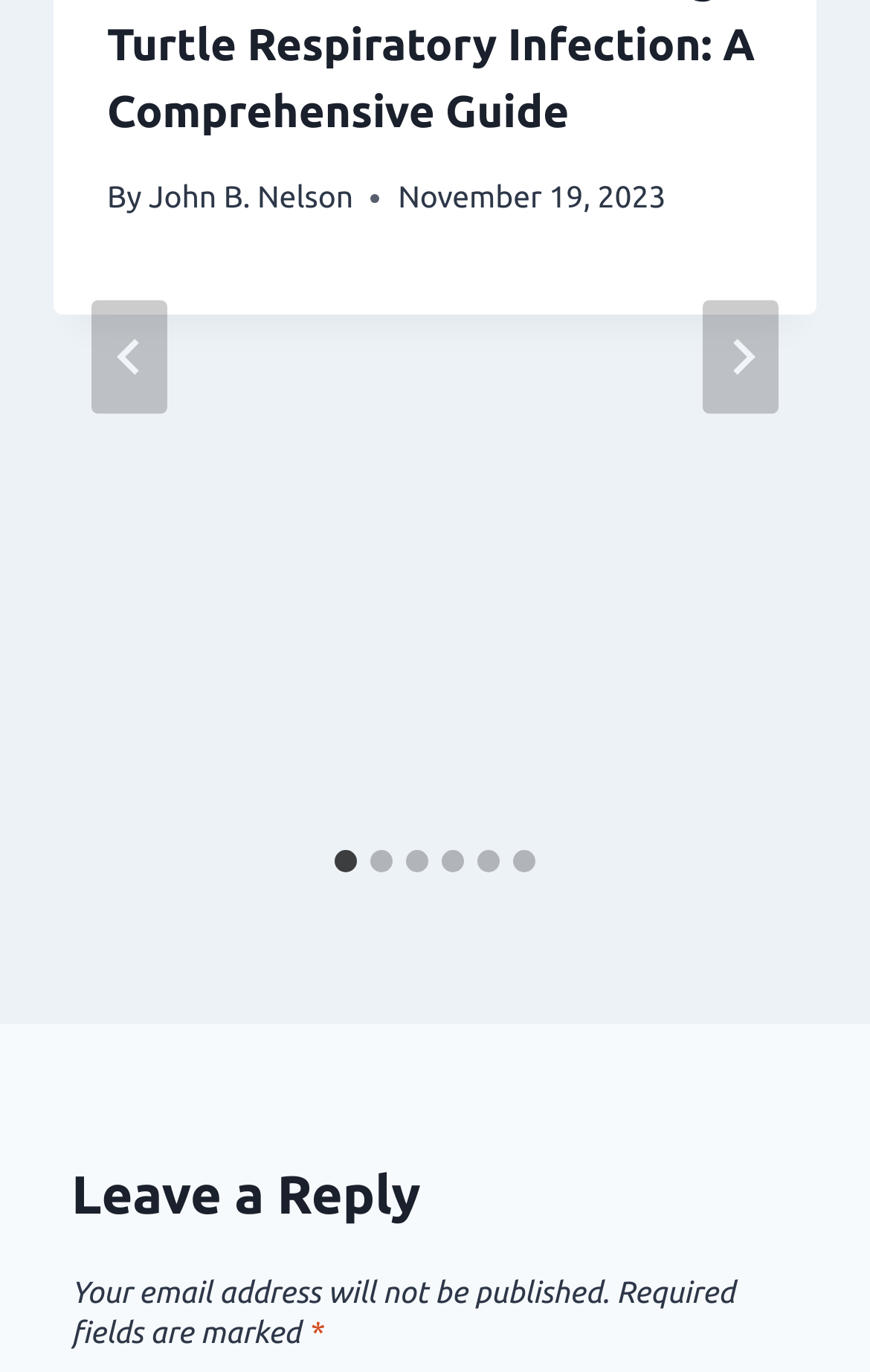Using the provided description LinkedIn, find the bounding box coordinates for the UI element. Provide the coordinates in (top-left x, top-left y, bottom-right x, bottom-right y) format, ensuring all values are between 0 and 1.

None